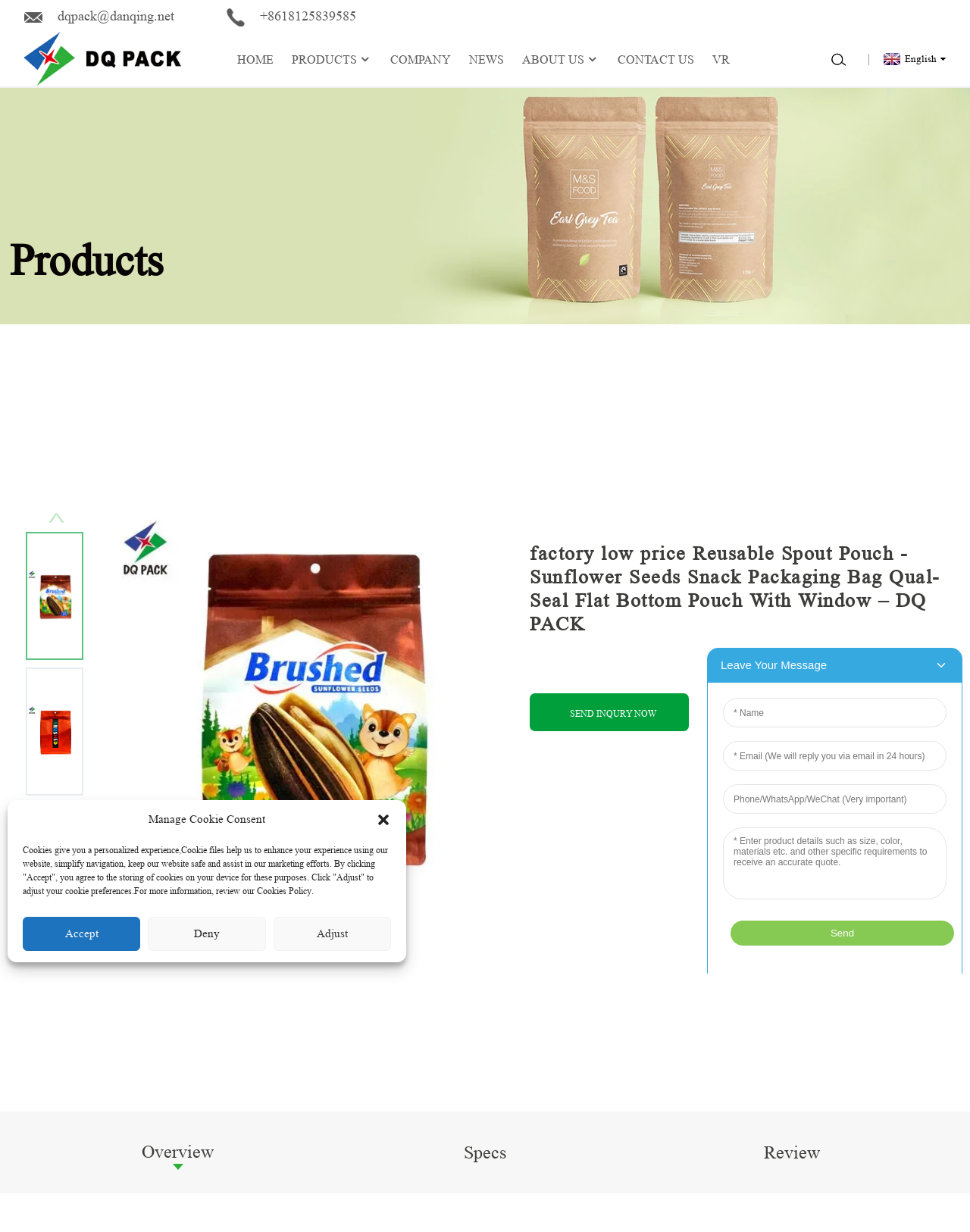Please specify the bounding box coordinates for the clickable region that will help you carry out the instruction: "View products".

[0.301, 0.034, 0.383, 0.062]